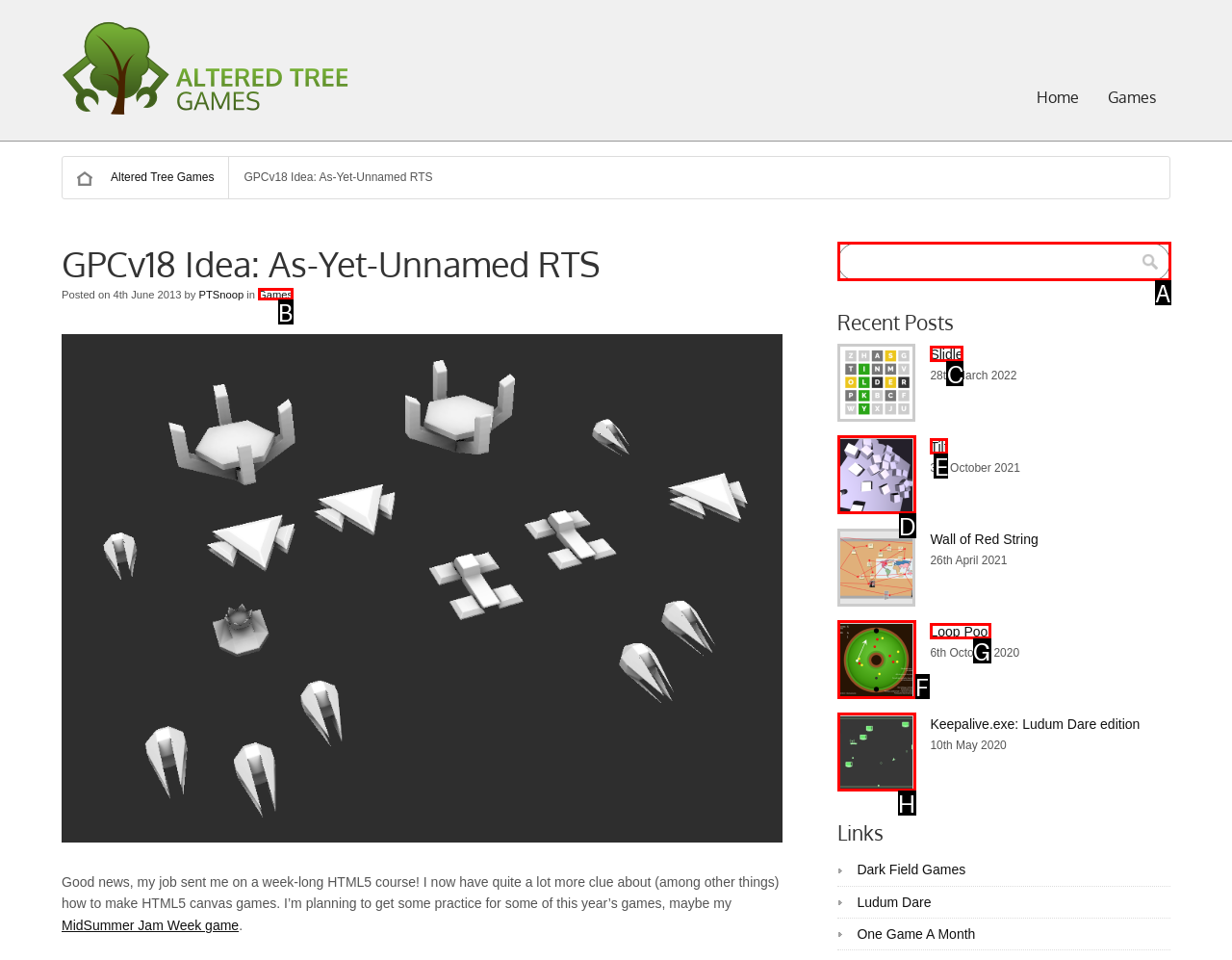Tell me which letter I should select to achieve the following goal: read recent post Slidle
Answer with the corresponding letter from the provided options directly.

C